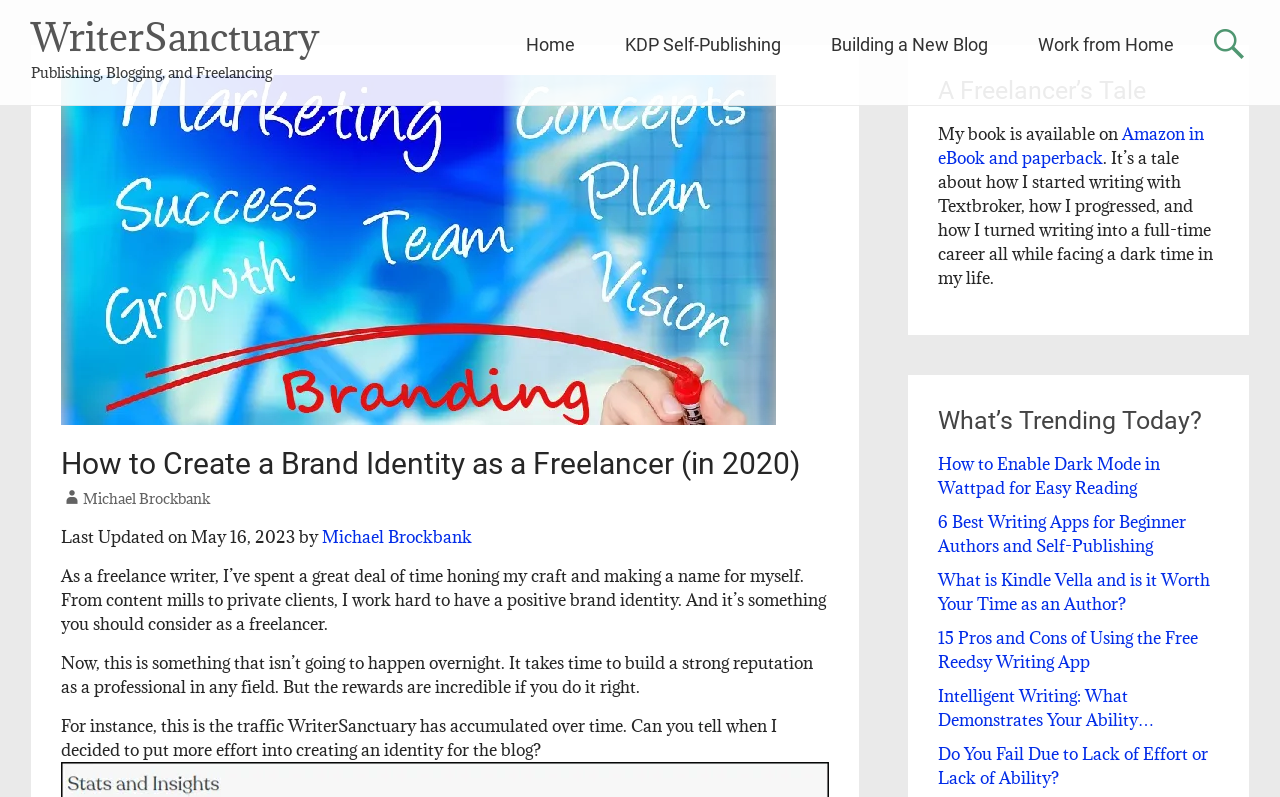Bounding box coordinates are specified in the format (top-left x, top-left y, bottom-right x, bottom-right y). All values are floating point numbers bounded between 0 and 1. Please provide the bounding box coordinate of the region this sentence describes: Work from Home

[0.791, 0.023, 0.937, 0.09]